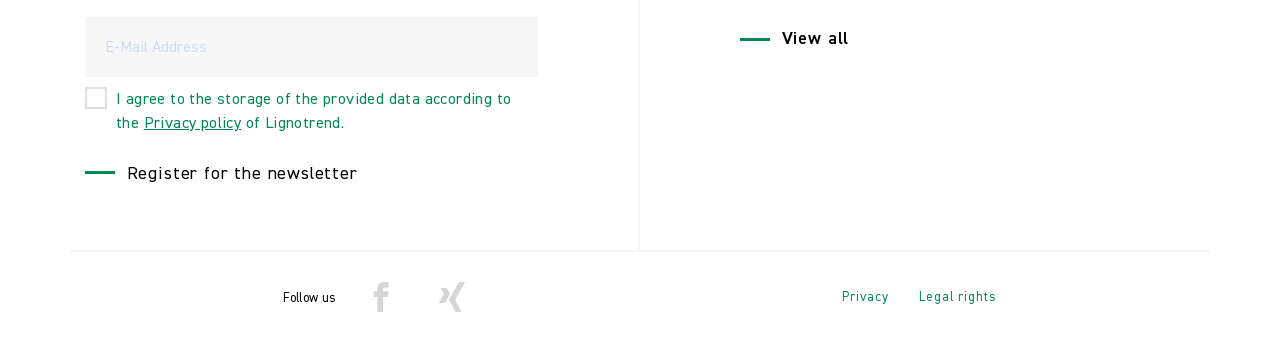What is the purpose of the checkbox?
Refer to the image and offer an in-depth and detailed answer to the question.

The checkbox is located below the 'E-Mail Address' textbox and is accompanied by a link to the 'Privacy policy'. This suggests that the checkbox is used to indicate agreement to the storage of provided data according to the privacy policy.